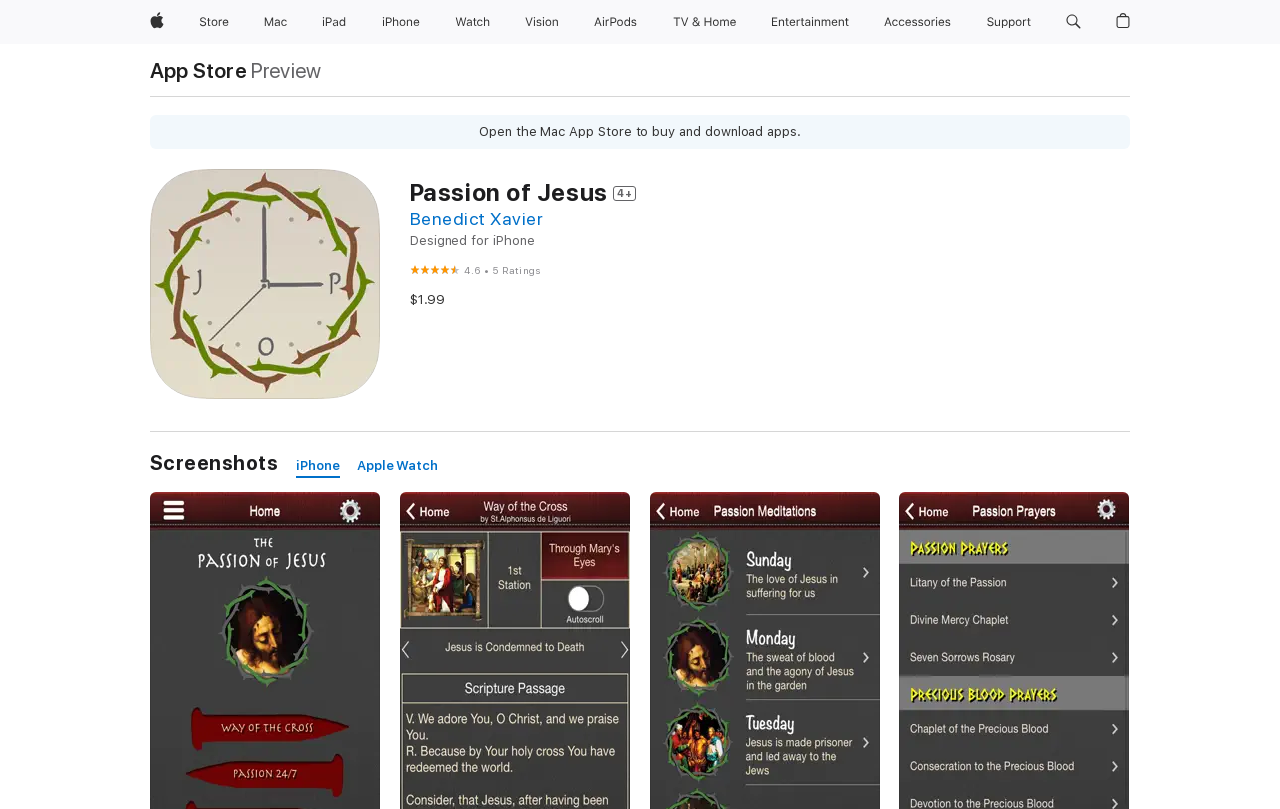Please provide the bounding box coordinates for the UI element as described: "aria-label="Accessories menu"". The coordinates must be four floats between 0 and 1, represented as [left, top, right, bottom].

[0.738, 0.0, 0.755, 0.054]